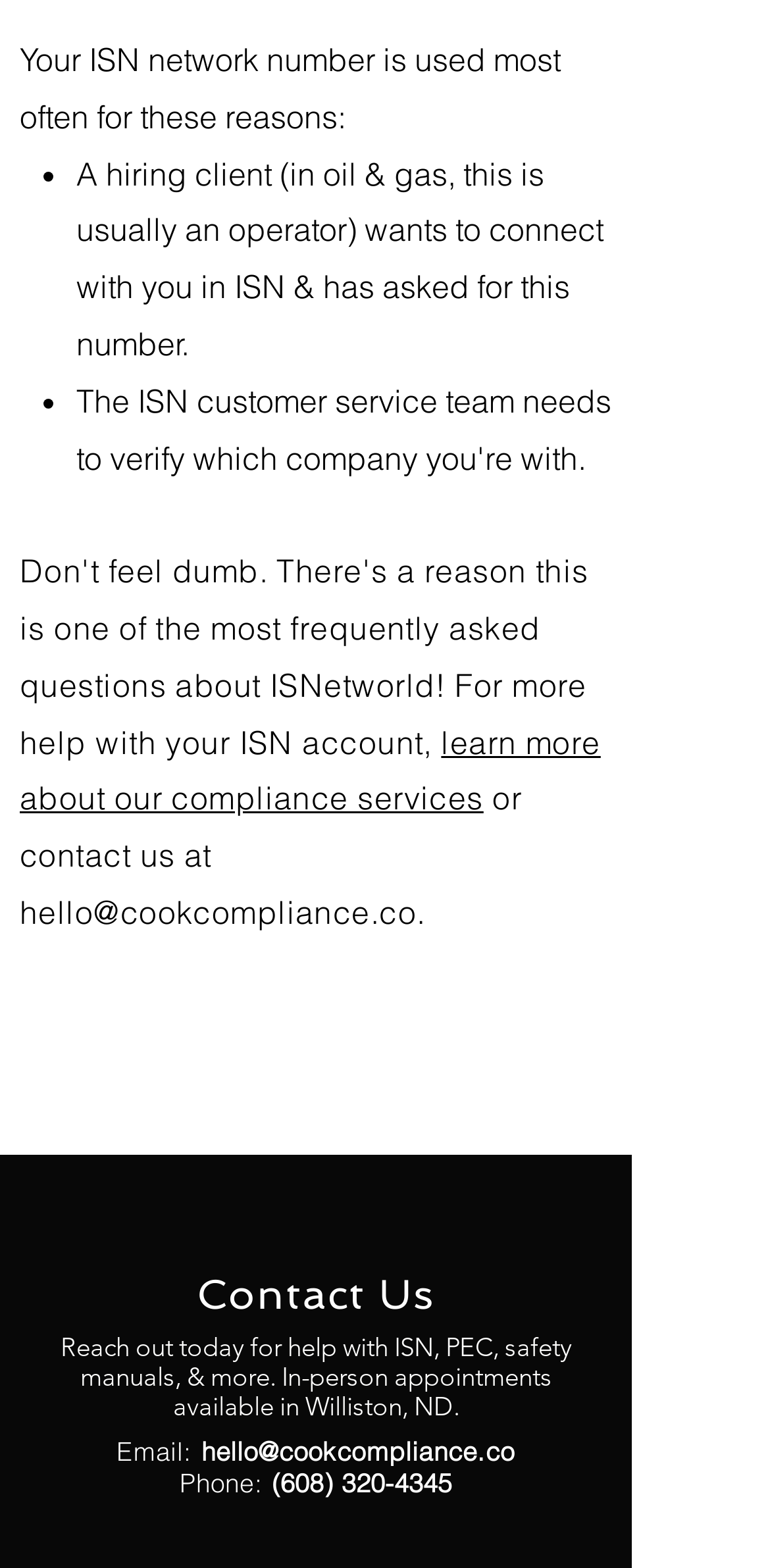What is the email address to contact Cook Compliance?
Provide an in-depth answer to the question, covering all aspects.

The webpage provides the email address 'hello@cookcompliance.co' in two places, once in the 'Contact Us' section and again in the 'Reach out today' section, indicating that this is the email address to contact Cook Compliance.